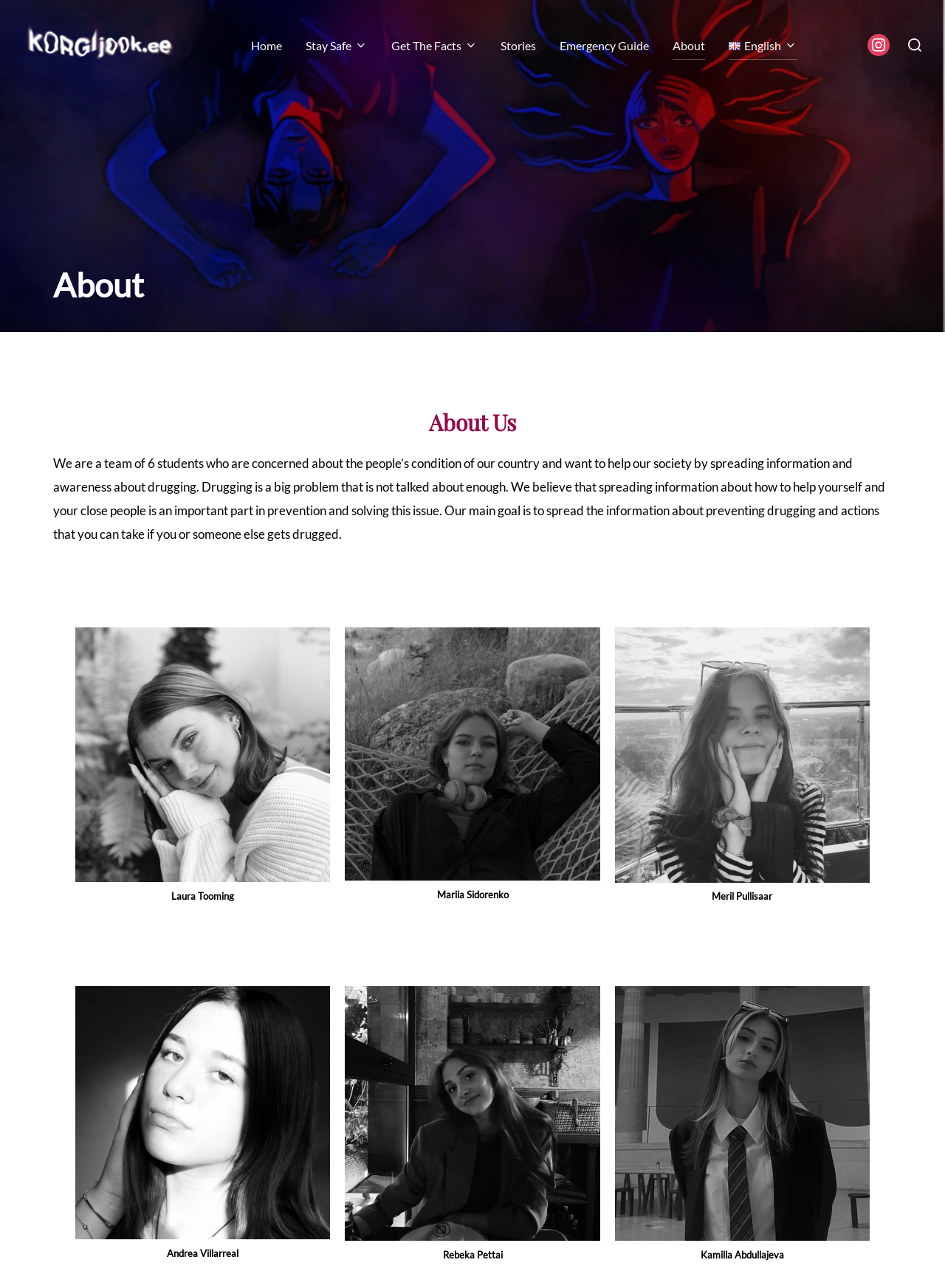Please identify the bounding box coordinates of the element that needs to be clicked to execute the following command: "Open the Emergency Guide". Provide the bounding box using four float numbers between 0 and 1, formatted as [left, top, right, bottom].

[0.592, 0.024, 0.687, 0.046]